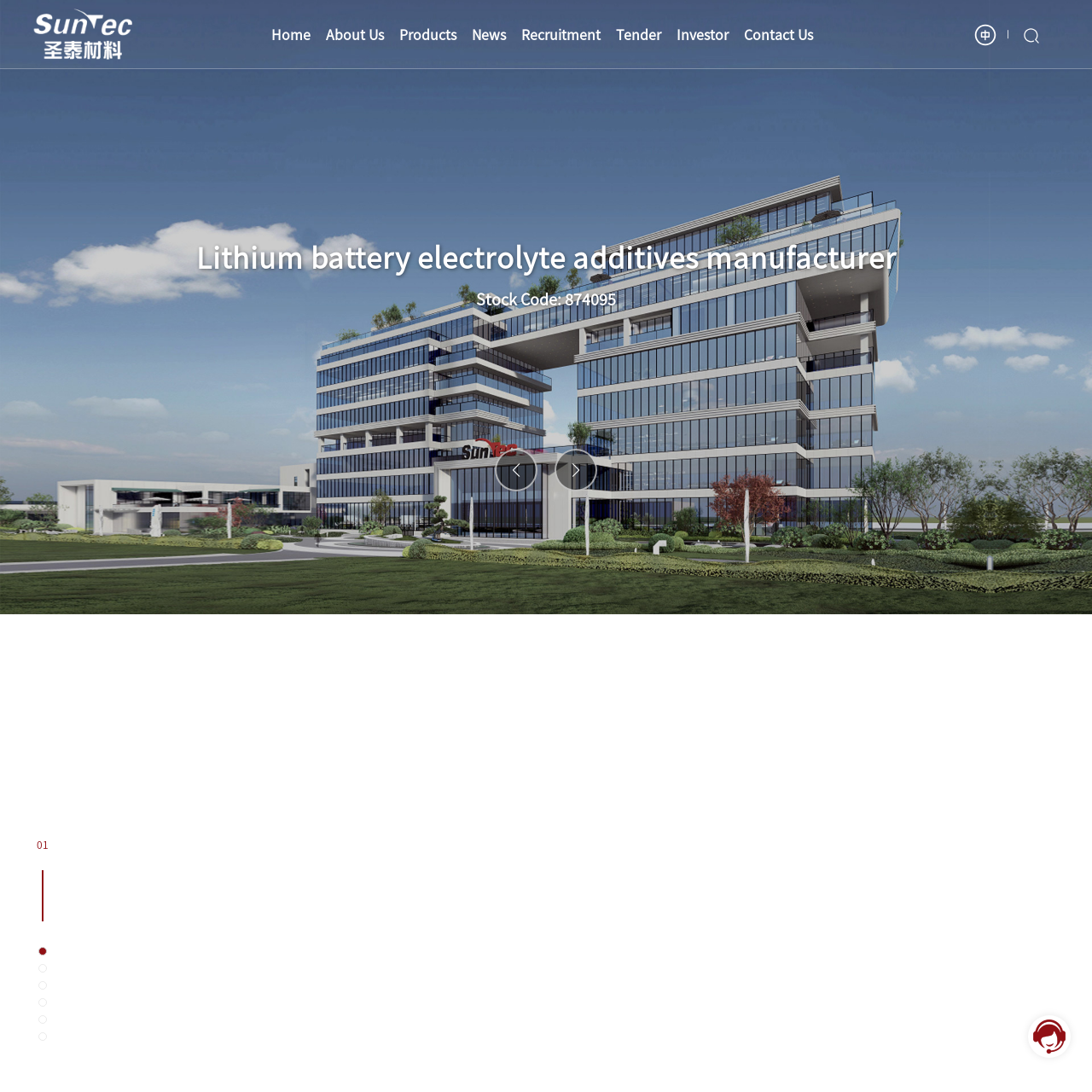Please indicate the bounding box coordinates for the clickable area to complete the following task: "View products". The coordinates should be specified as four float numbers between 0 and 1, i.e., [left, top, right, bottom].

[0.366, 0.0, 0.418, 0.062]